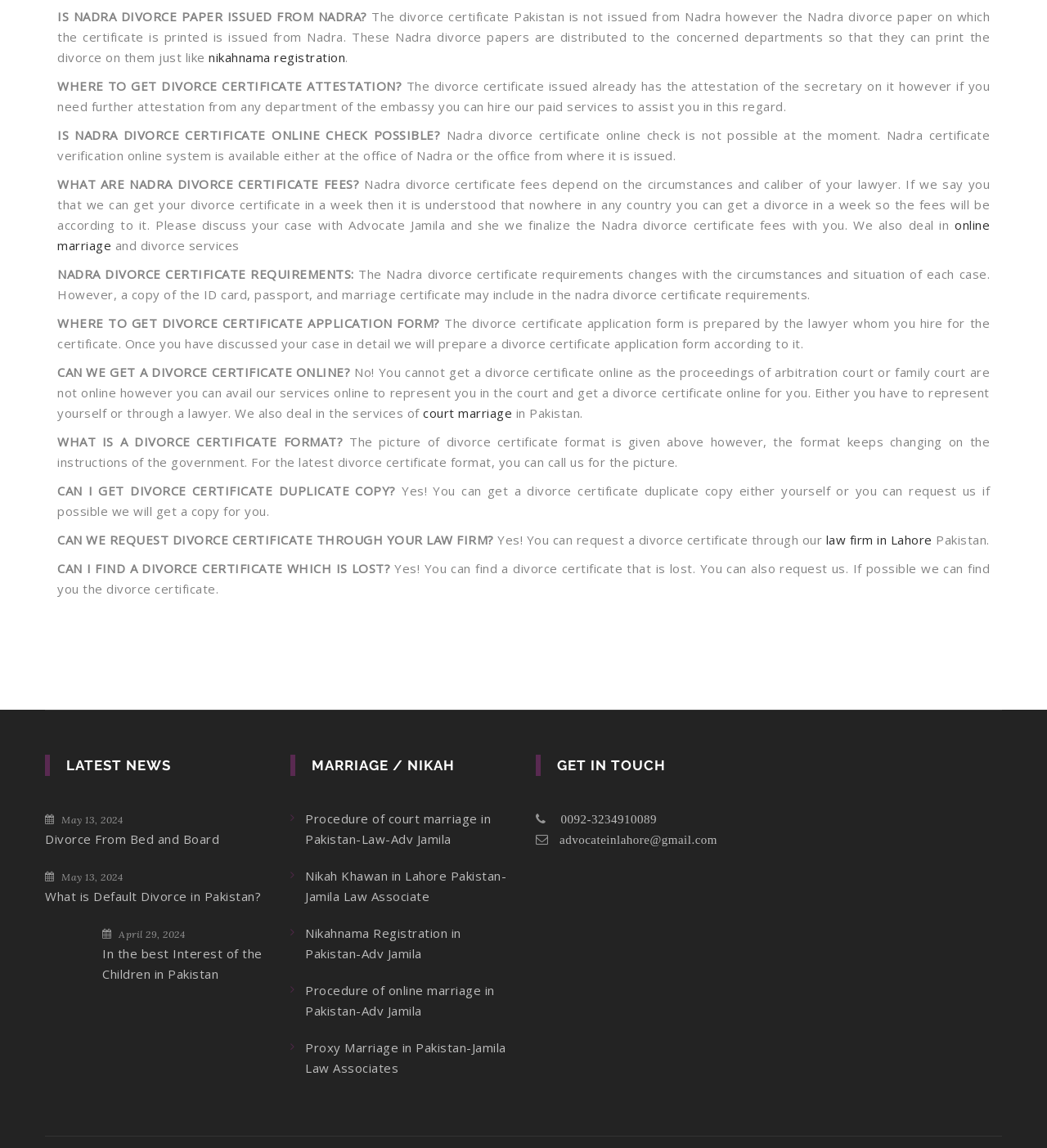With reference to the image, please provide a detailed answer to the following question: What is the purpose of the law firm mentioned on the webpage?

The law firm, Jamila Law Associates, seems to be offering services to assist individuals in obtaining divorce certificates, including preparing application forms, representing clients in court, and providing guidance on the process.